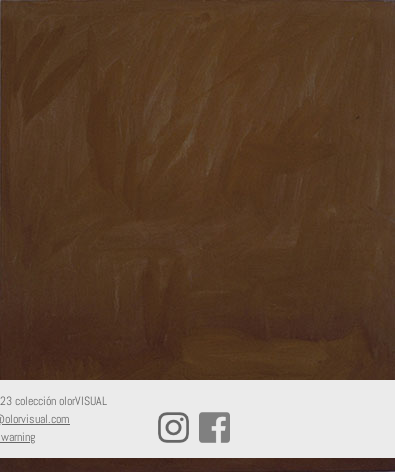Provide your answer in one word or a succinct phrase for the question: 
What material is used to create the painting?

Acrylic on linen